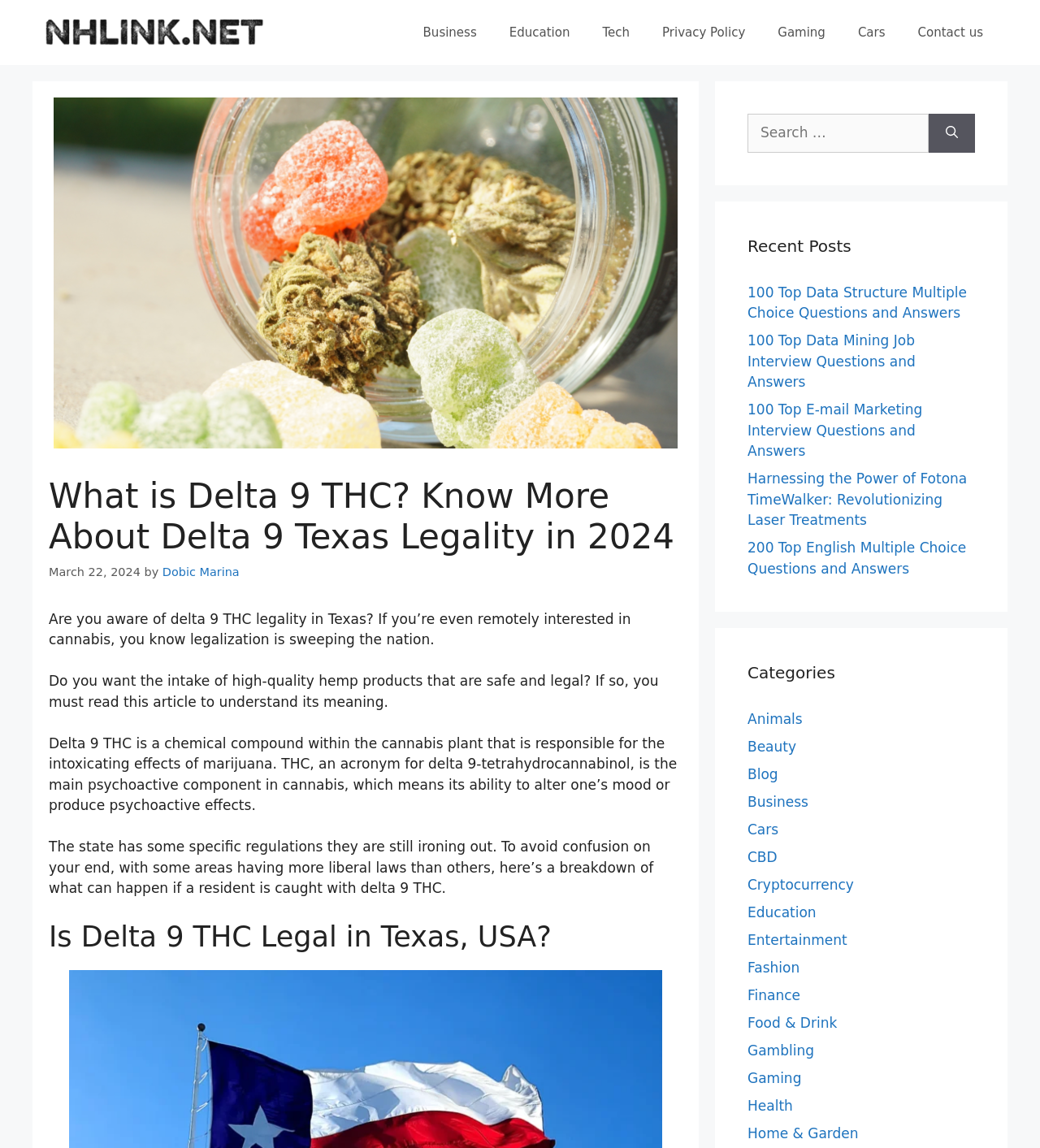Please study the image and answer the question comprehensively:
What is the website's name?

The website's name can be found in the banner section at the top of the webpage, where it says 'Nhlink.net'.